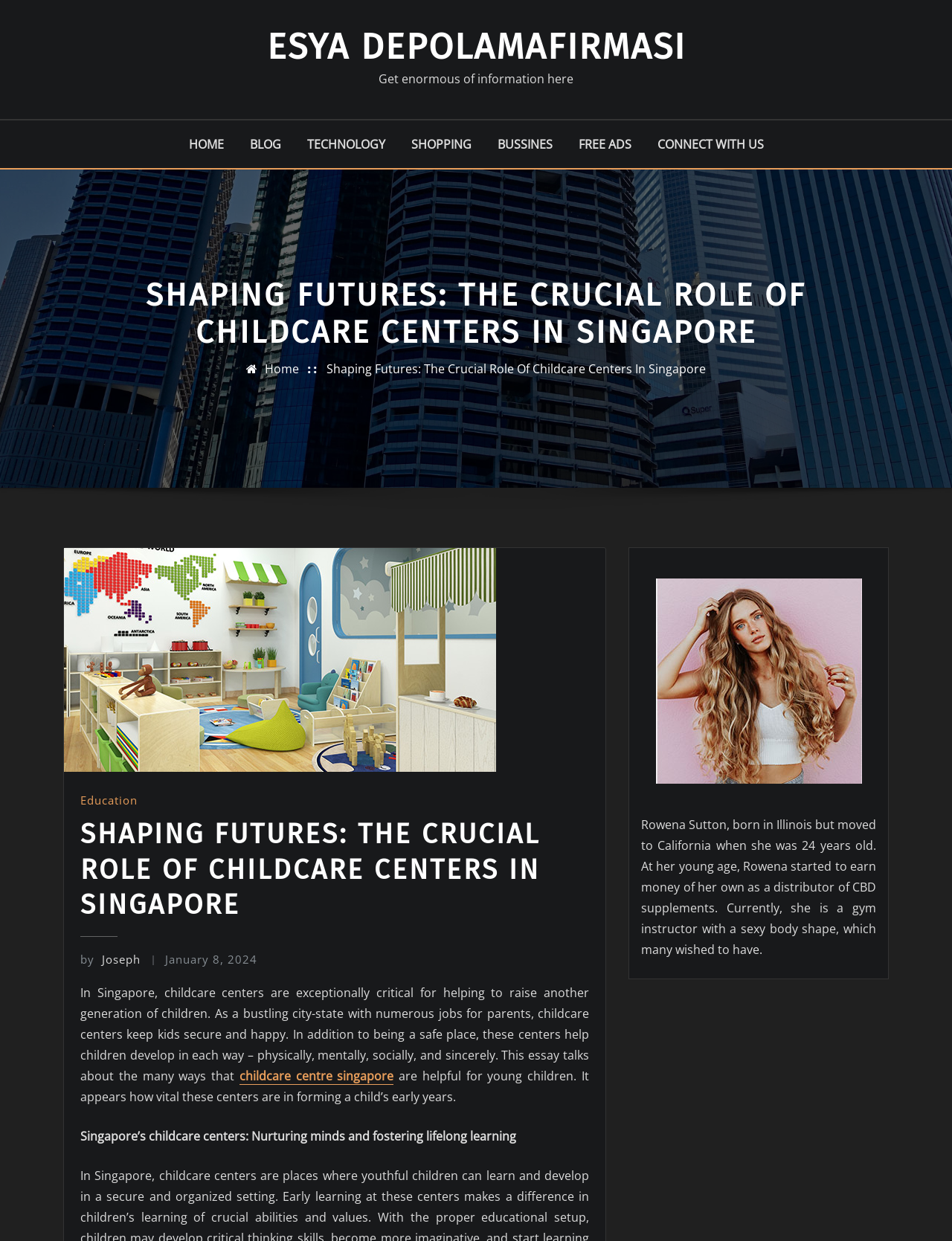What is the date of the article?
Give a one-word or short phrase answer based on the image.

January 8, 2024